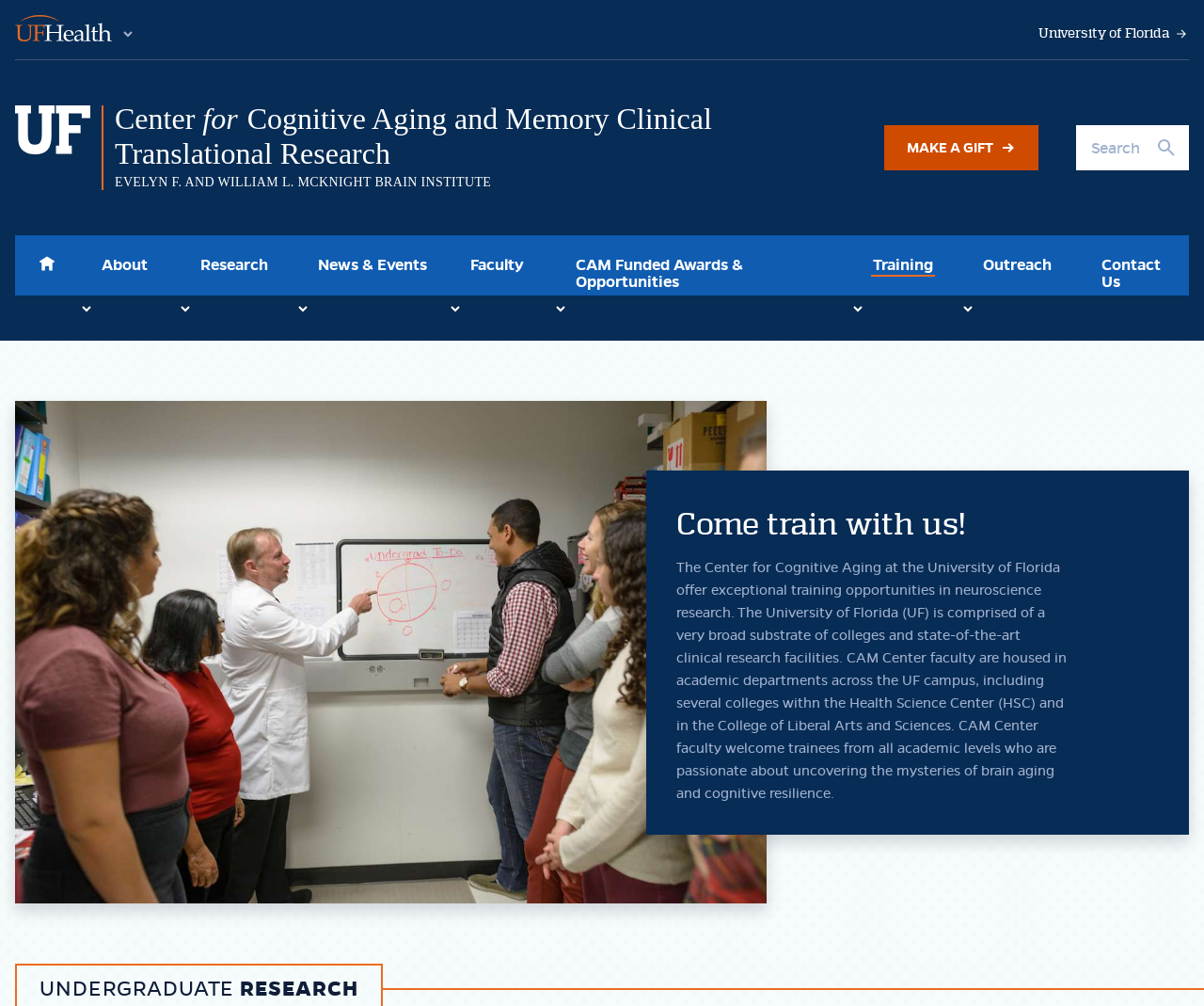What is the person in the image doing?
Please answer the question as detailed as possible.

I found the answer by looking at the image on the webpage, which shows a person, Dr. Tom Foster, pointing to a research poster surrounded by students. This suggests that the person is discussing or presenting the research poster.